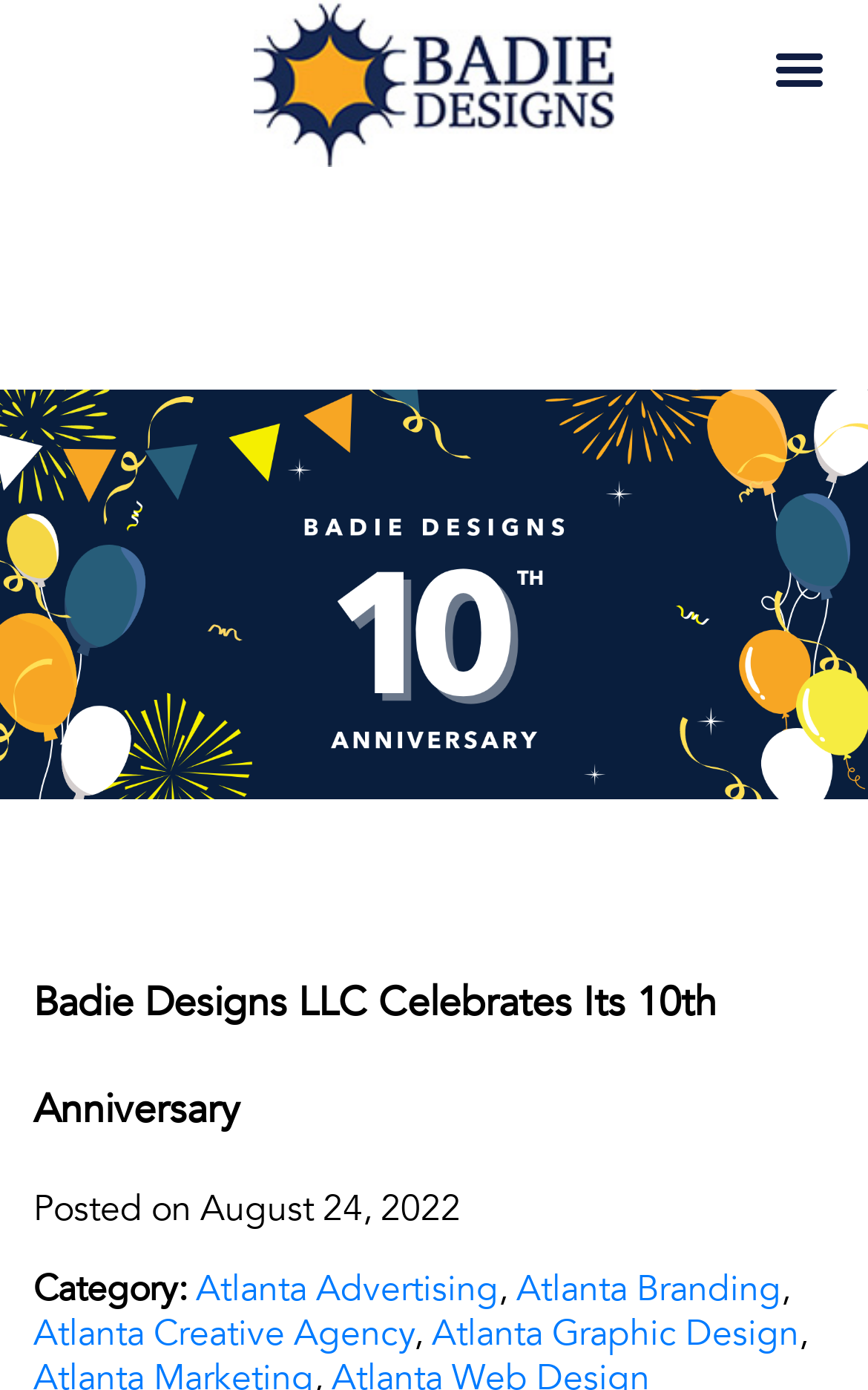Identify the bounding box coordinates for the UI element described as follows: "Atlanta Branding". Ensure the coordinates are four float numbers between 0 and 1, formatted as [left, top, right, bottom].

[0.595, 0.91, 0.9, 0.945]